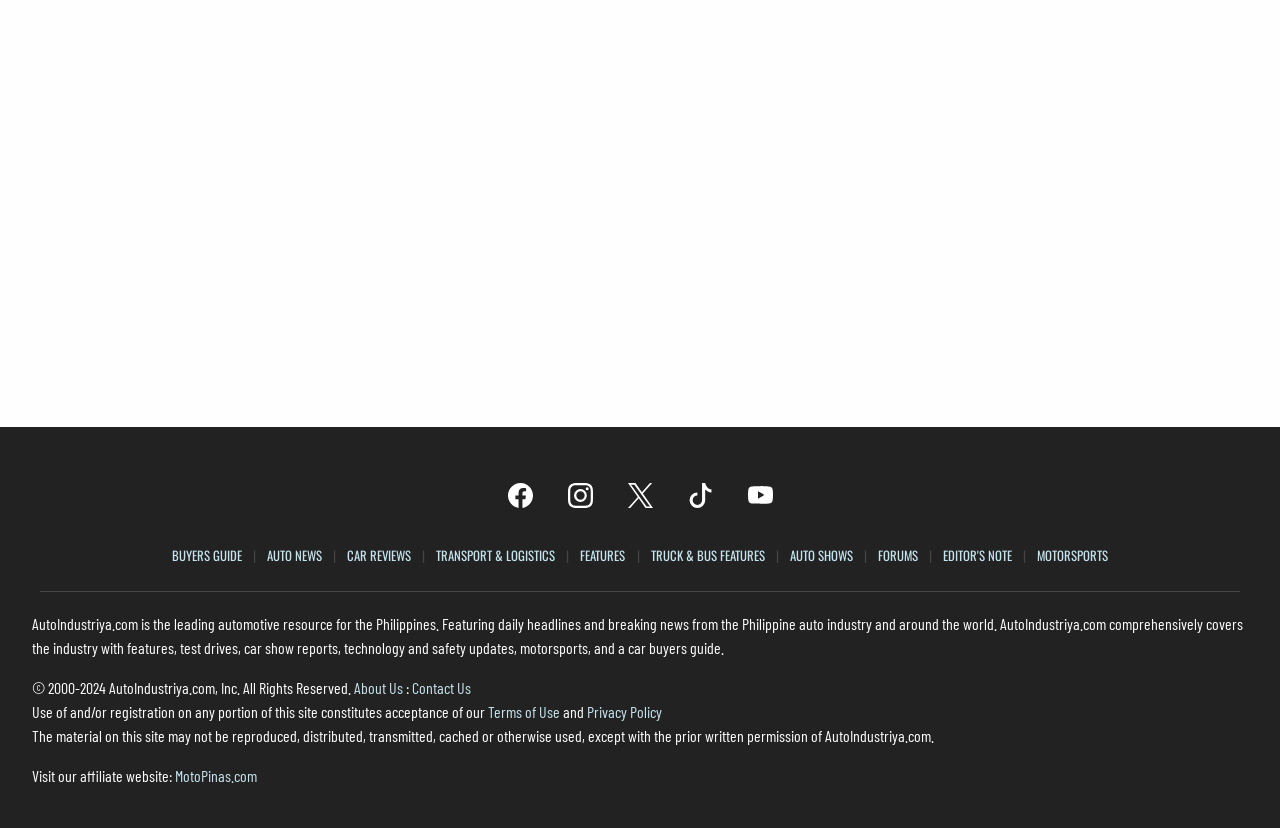Locate the UI element that matches the description title="Like us on Facebook" in the webpage screenshot. Return the bounding box coordinates in the format (top-left x, top-left y, bottom-right x, bottom-right y), with values ranging from 0 to 1.

[0.39, 0.604, 0.422, 0.627]